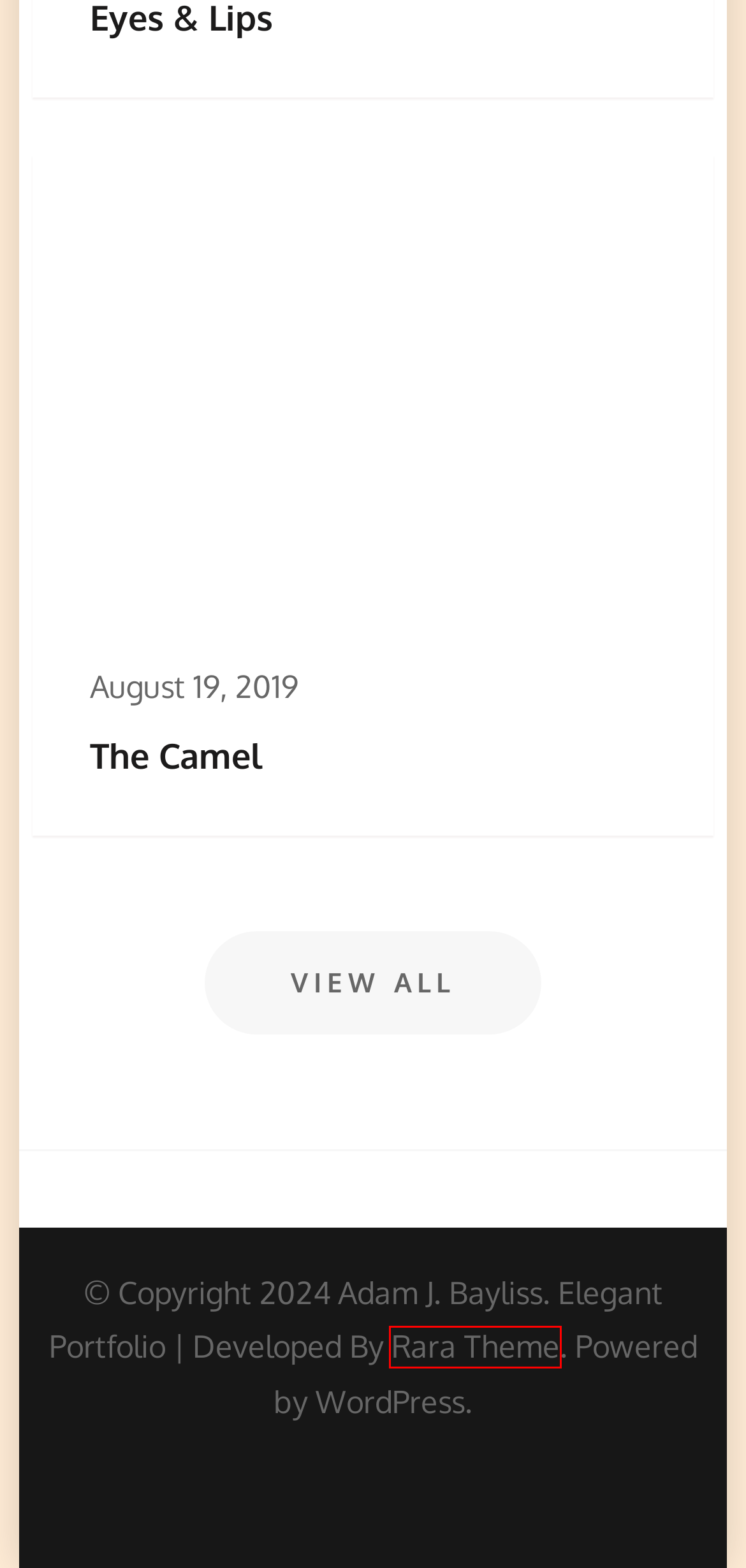You are given a screenshot of a webpage with a red bounding box around an element. Choose the most fitting webpage description for the page that appears after clicking the element within the red bounding box. Here are the candidates:
A. Blog Tool, Publishing Platform, and CMS – WordPress.org English (UK)
B. About Me – Adam J. Bayliss
C. Eyes & Lips – Adam J. Bayliss
D. Bringing Colour into the base layer – Adam J. Bayliss
E. Metal on black sand – Adam J. Bayliss
F. The Camel – Adam J. Bayliss
G. Rara Themes: Easy to Use Mobile-Friendly WordPress Themes
H. White sand bases – Adam J. Bayliss

G